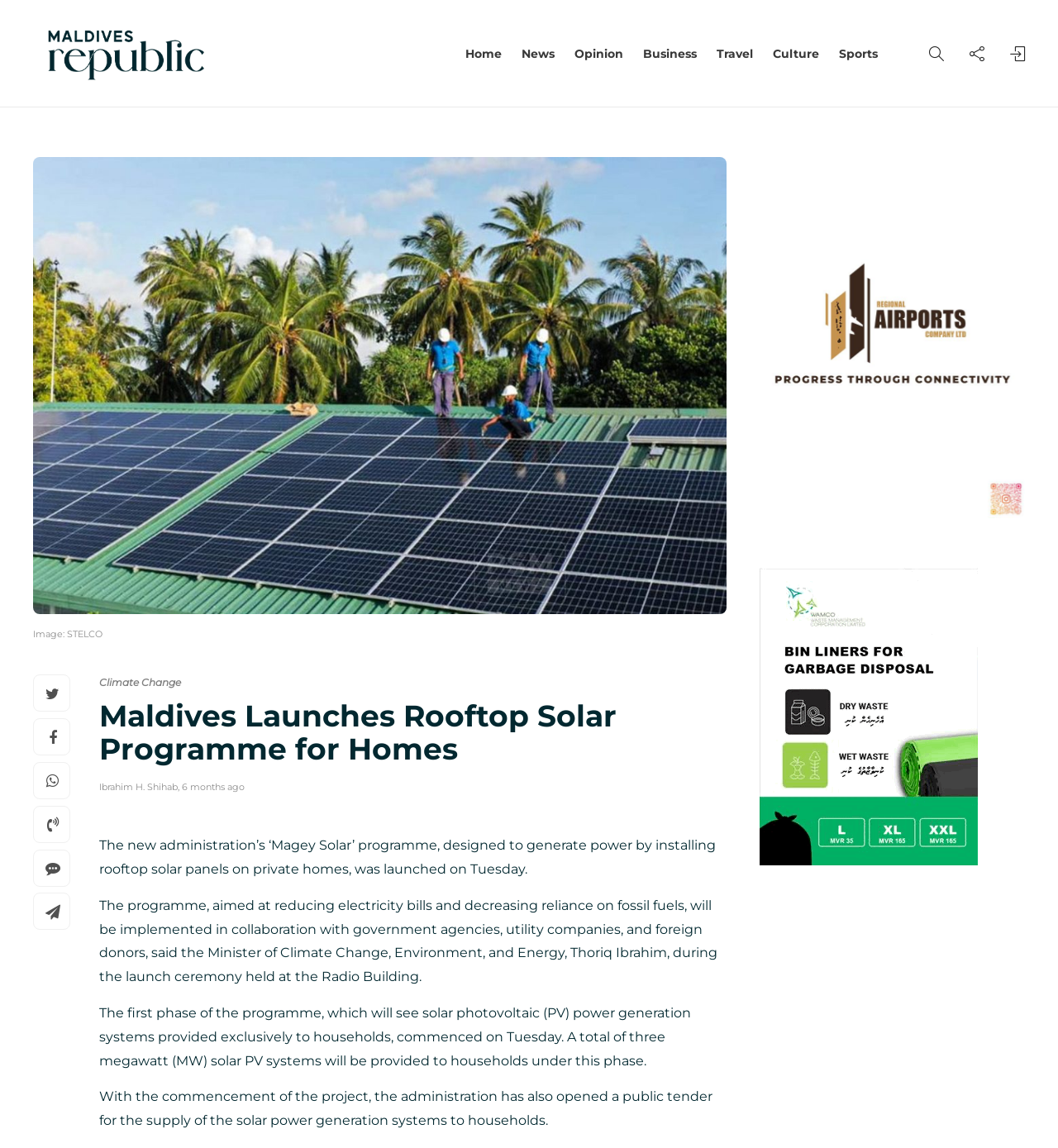What is the role of Thoriq Ibrahim mentioned in the webpage?
Please answer the question with a detailed response using the information from the screenshot.

The answer can be found by reading the text in the webpage, specifically the sentence 'said the Minister of Climate Change, Environment, and Energy, Thoriq Ibrahim, during the launch ceremony held at the Radio Building.'